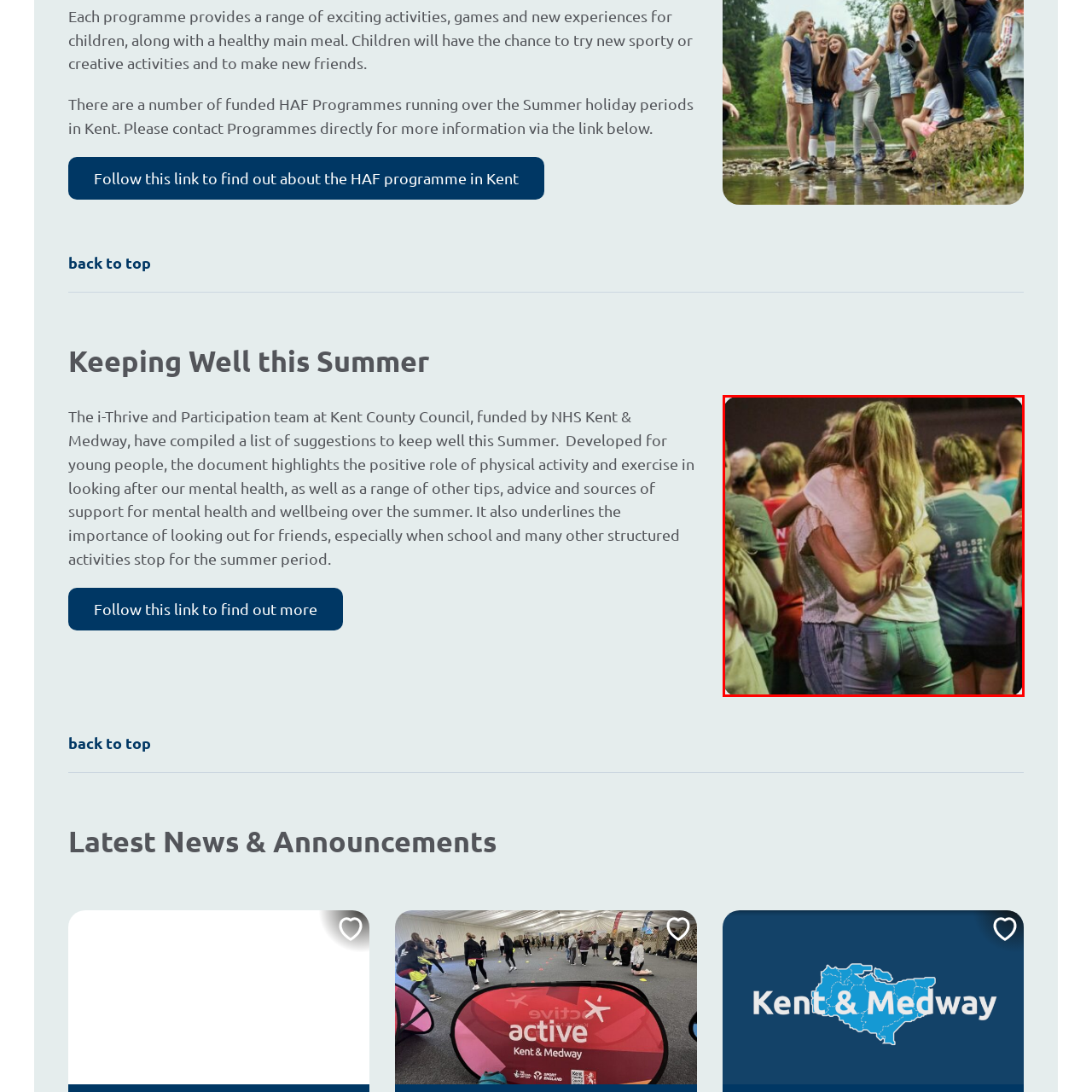Examine the portion within the green circle, Is the event or gathering taking place indoors? 
Reply succinctly with a single word or phrase.

Unknown